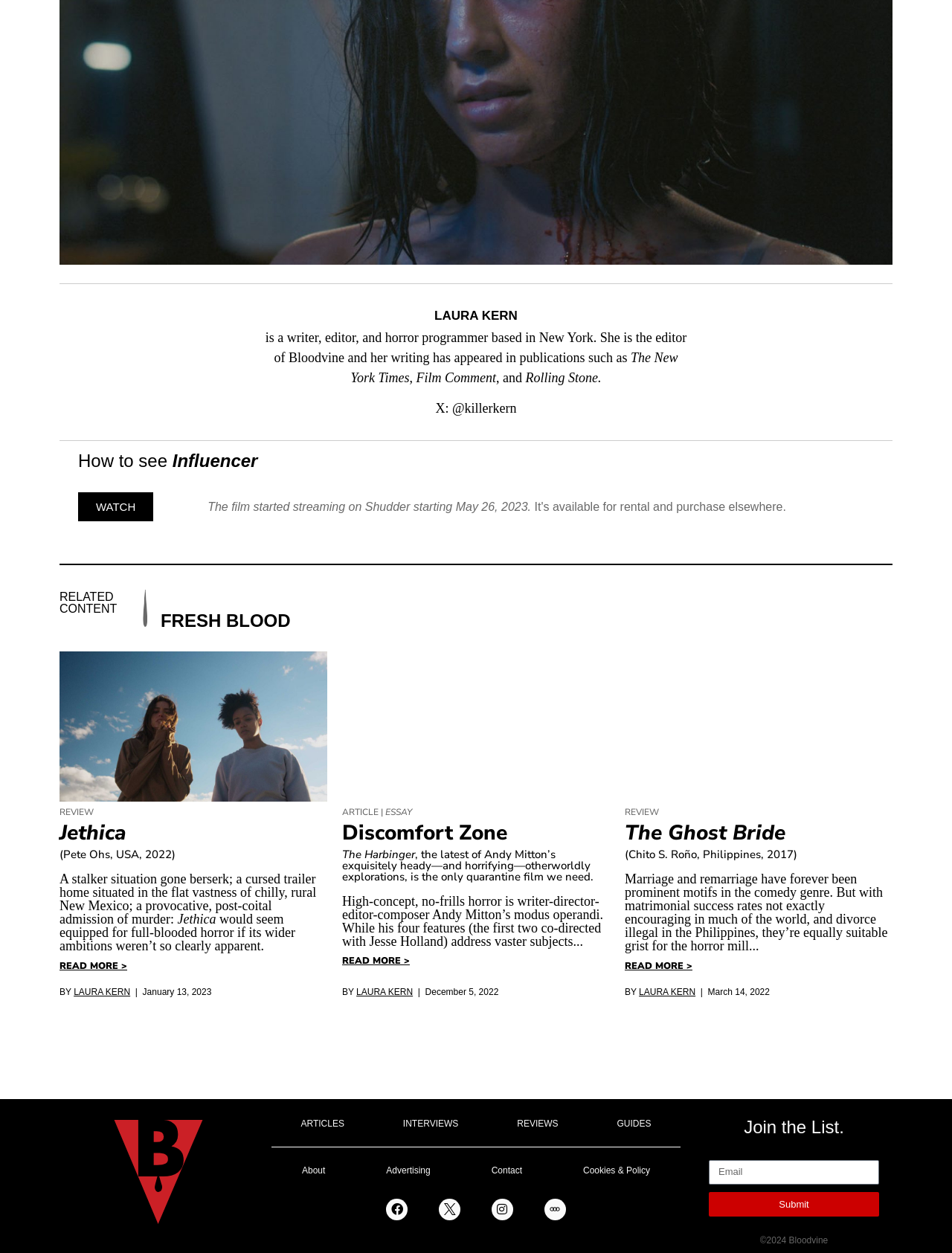Pinpoint the bounding box coordinates of the area that should be clicked to complete the following instruction: "Submit your email to join the list". The coordinates must be given as four float numbers between 0 and 1, i.e., [left, top, right, bottom].

[0.745, 0.951, 0.923, 0.971]